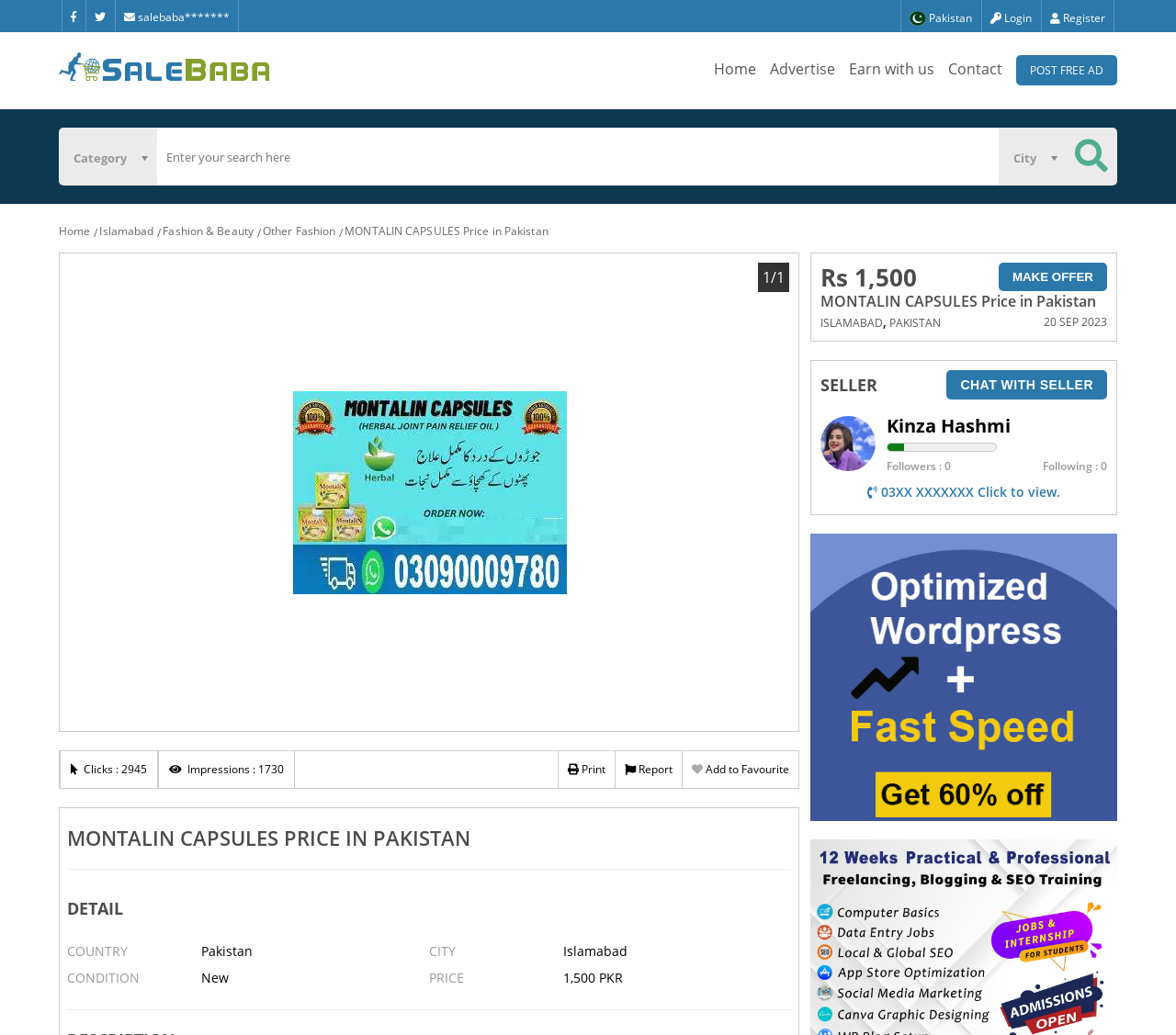Carefully examine the image and provide an in-depth answer to the question: What is the name of the seller of Montalin Capsules?

The name of the seller of Montalin Capsules can be found in the webpage by looking at the 'SELLER' section, which is located below the ad details. The seller's name is listed as 'Kinza Hashmi'.